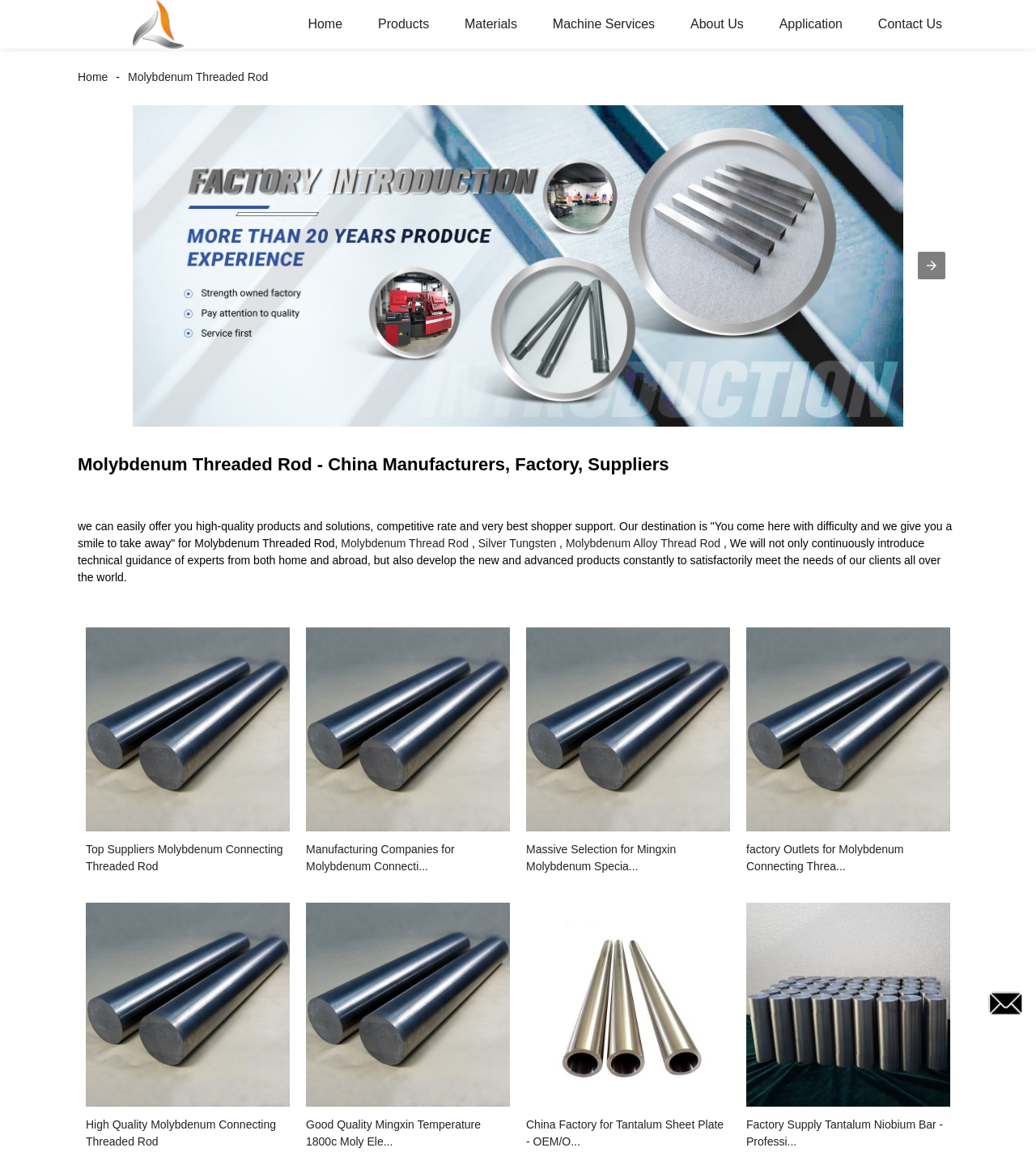Provide a brief response in the form of a single word or phrase:
What are the other products offered by the company?

Molybdenum Alloy Thread Rod, Silver Tungsten